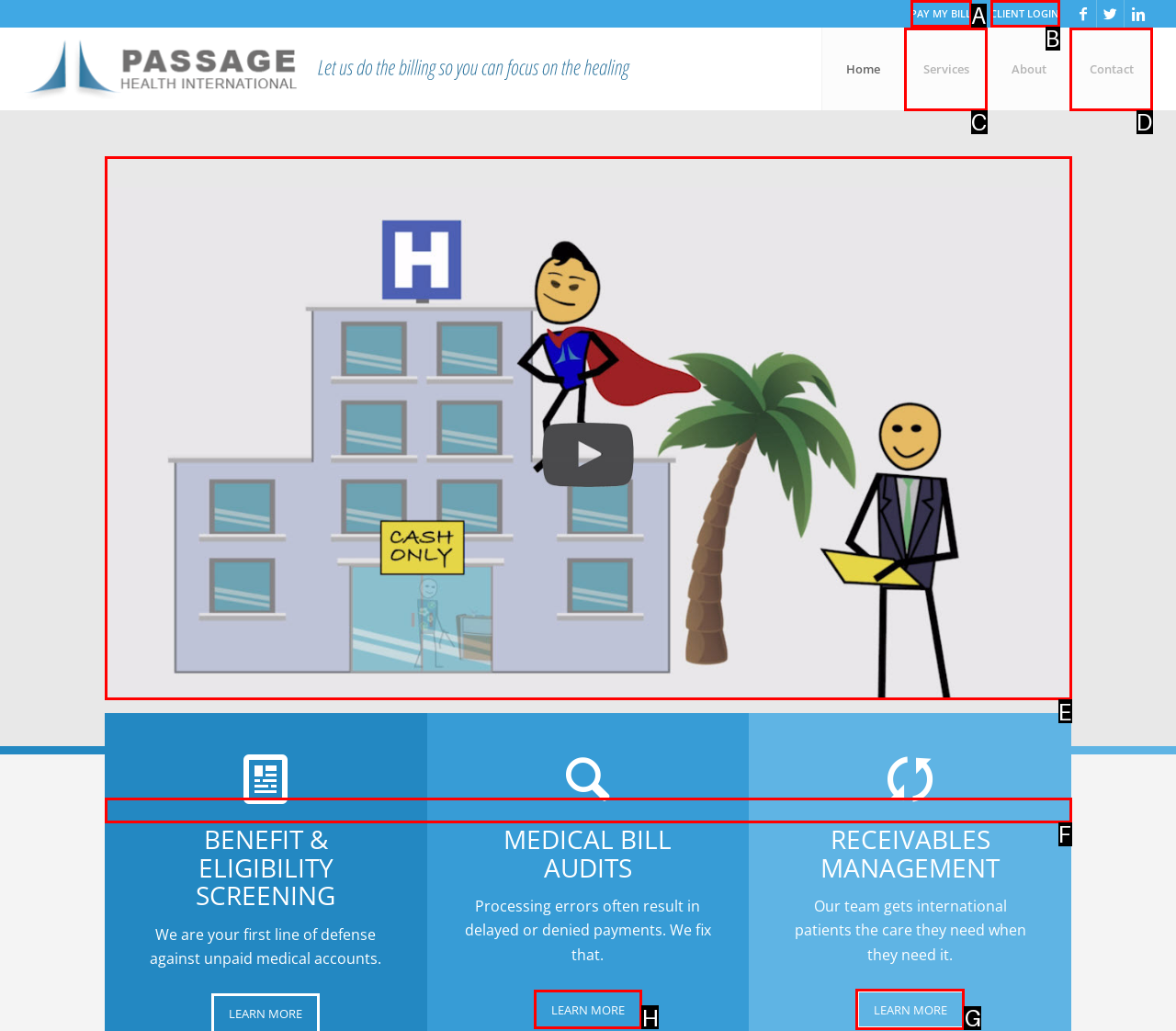Given the task: Click the 'LEARN MORE' link, tell me which HTML element to click on.
Answer with the letter of the correct option from the given choices.

H